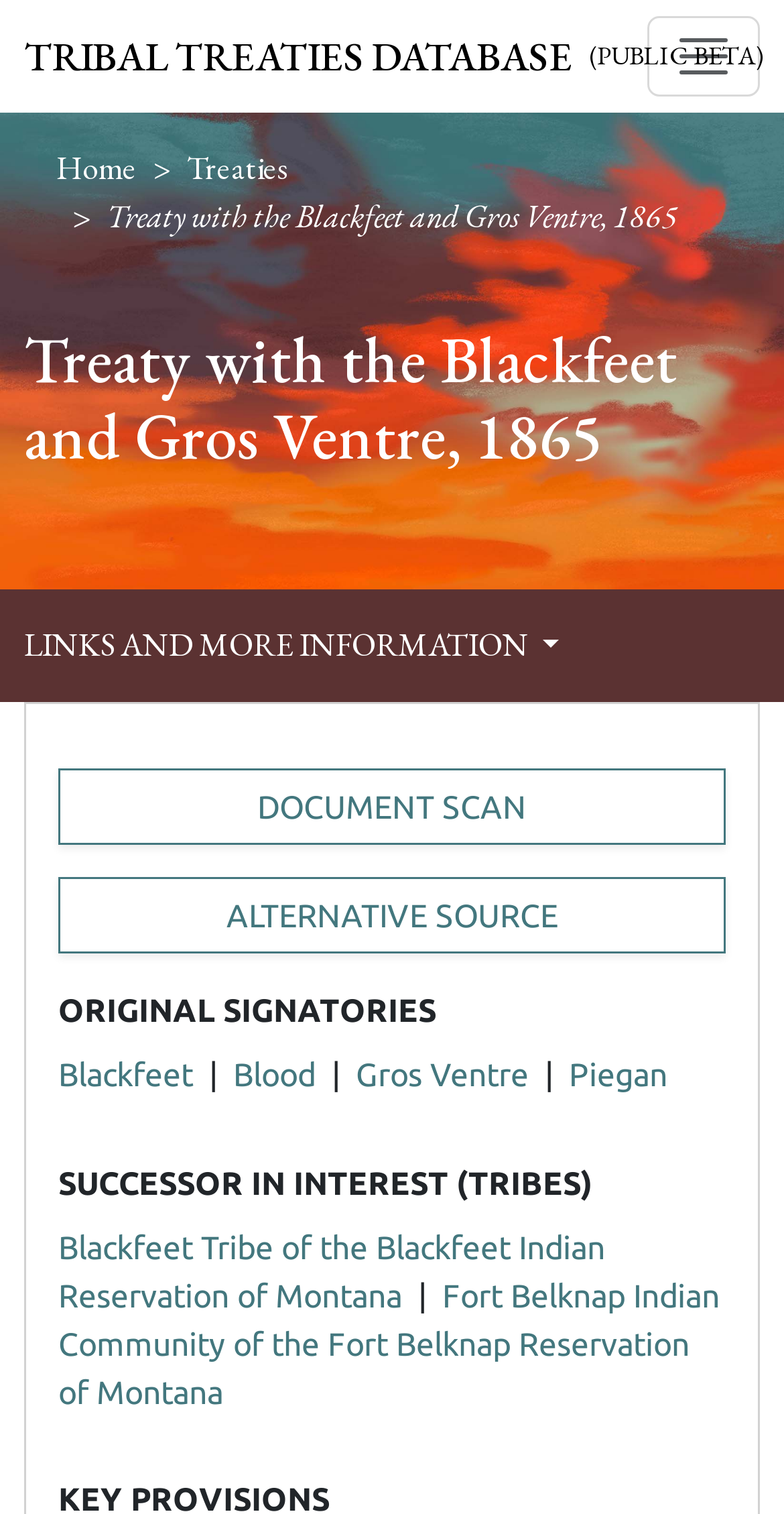Pinpoint the bounding box coordinates of the element that must be clicked to accomplish the following instruction: "Learn about the Blackfeet tribe". The coordinates should be in the format of four float numbers between 0 and 1, i.e., [left, top, right, bottom].

[0.074, 0.697, 0.246, 0.721]